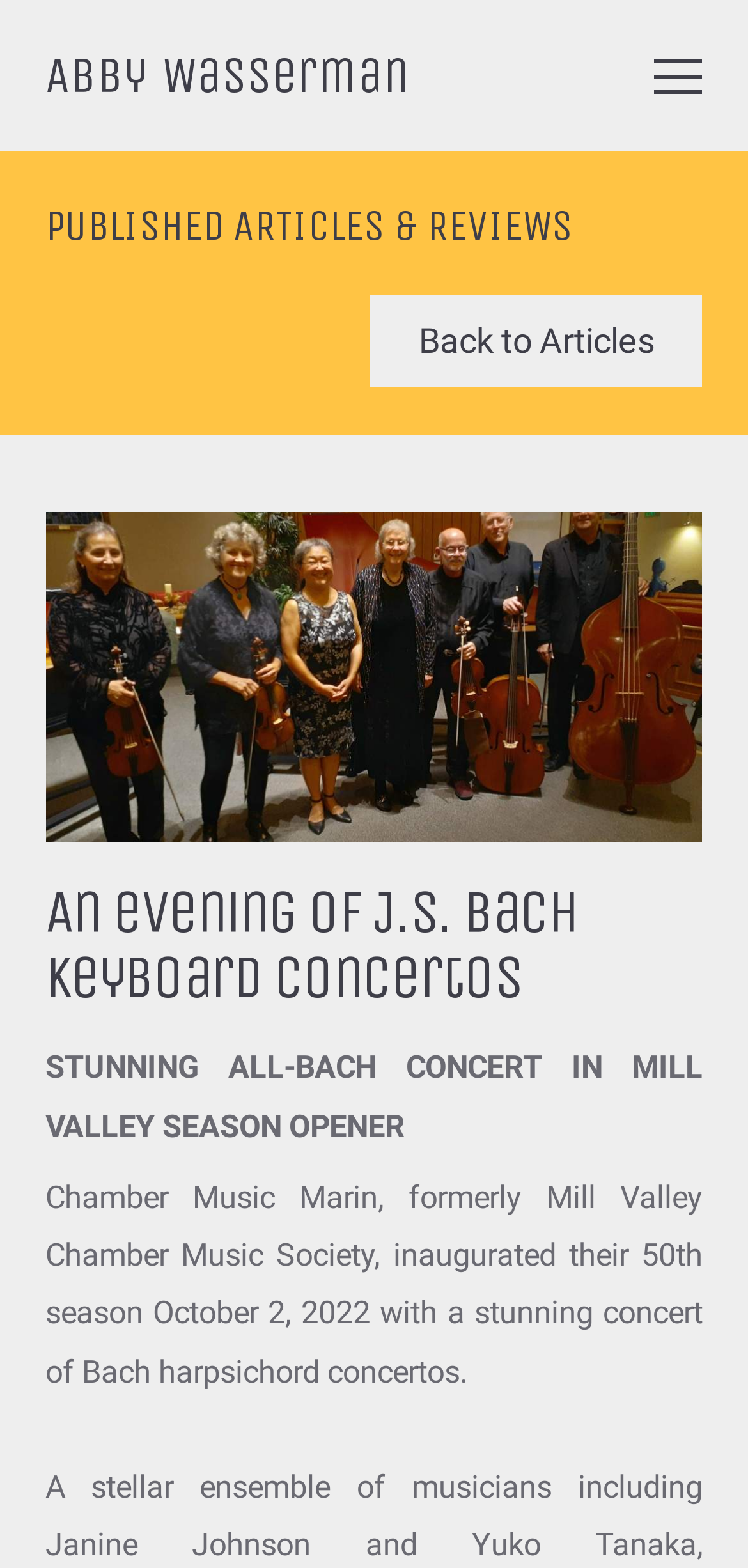Provide your answer to the question using just one word or phrase: What is the location where the concert took place?

Mill Valley